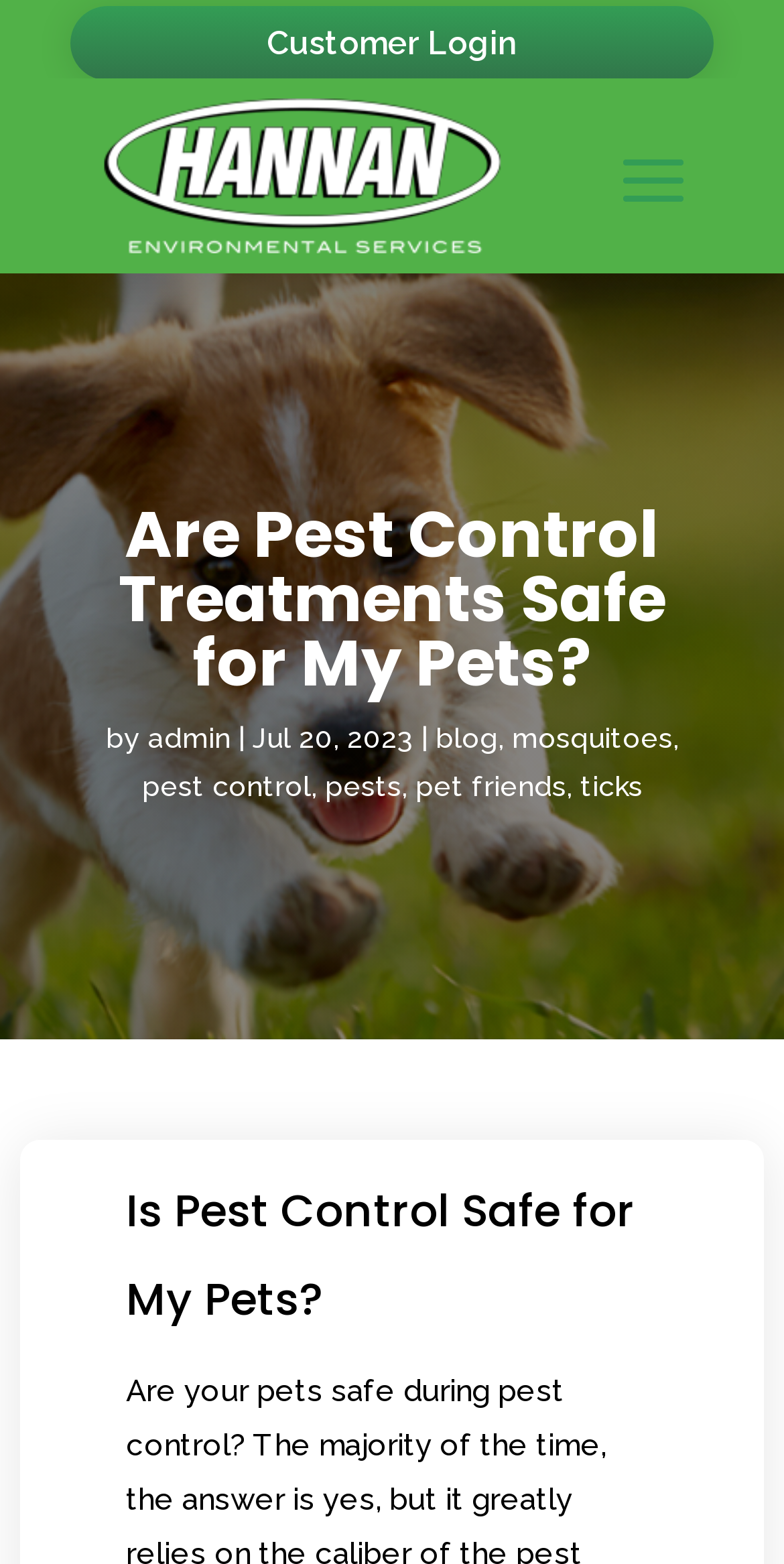Reply to the question with a single word or phrase:
What are the topics related to pest control mentioned on the page?

mosquitoes, pests, ticks